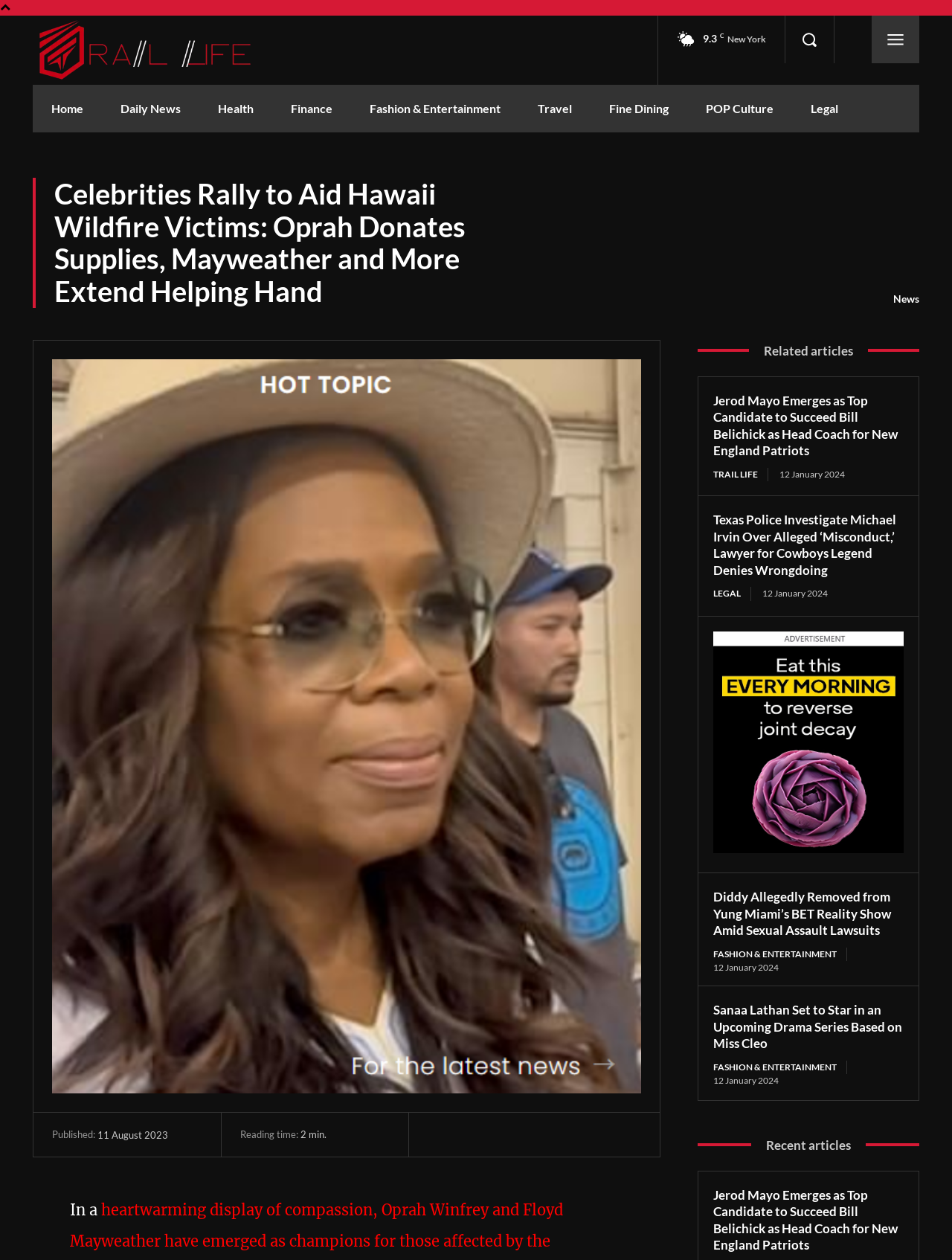What is the current weather condition?
Refer to the image and give a detailed response to the question.

I found the current weather condition by looking at the top-right corner of the webpage, where it displays the temperature as '9.3 C'.